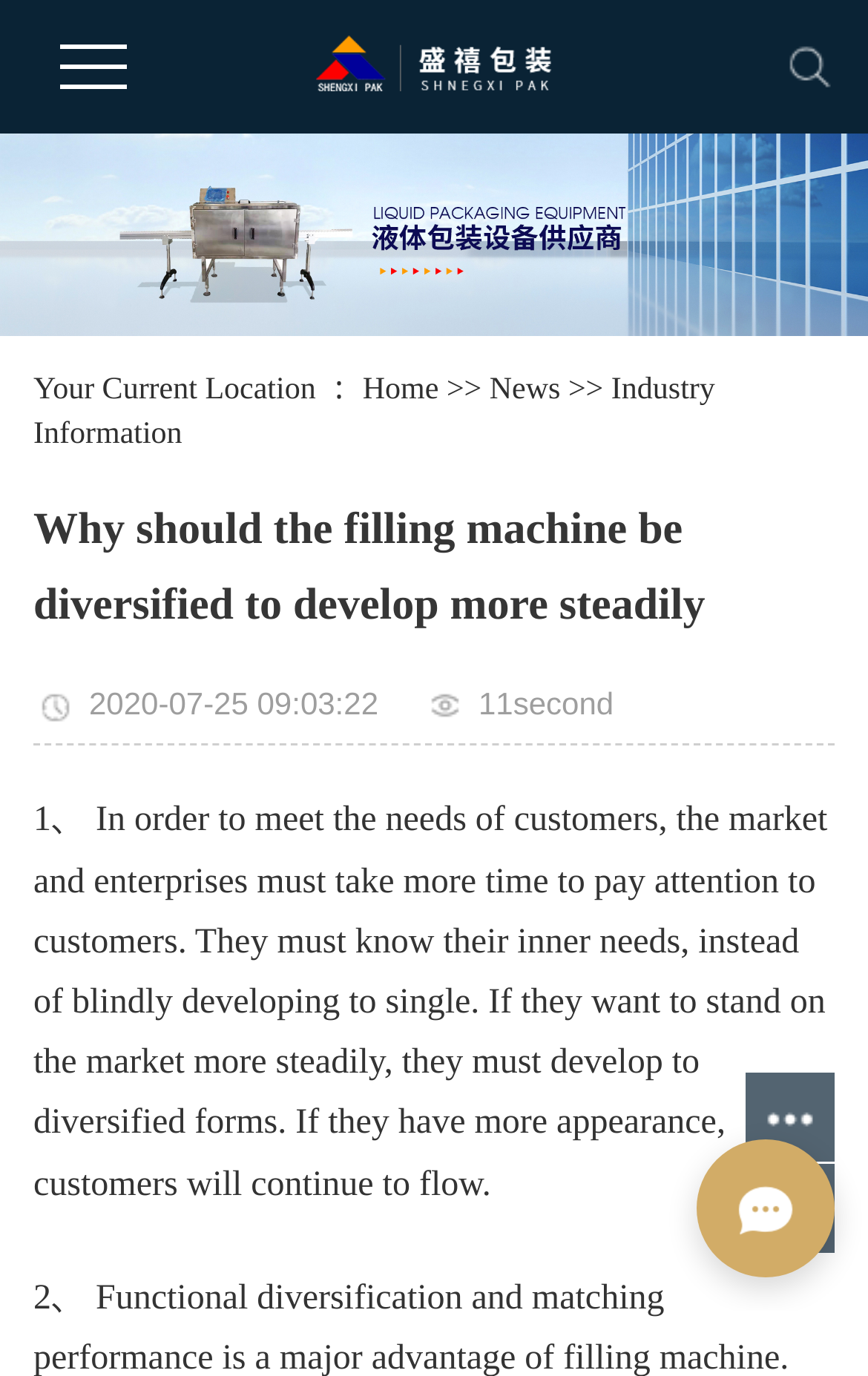Extract the bounding box of the UI element described as: "Industry Information".

[0.038, 0.272, 0.824, 0.329]